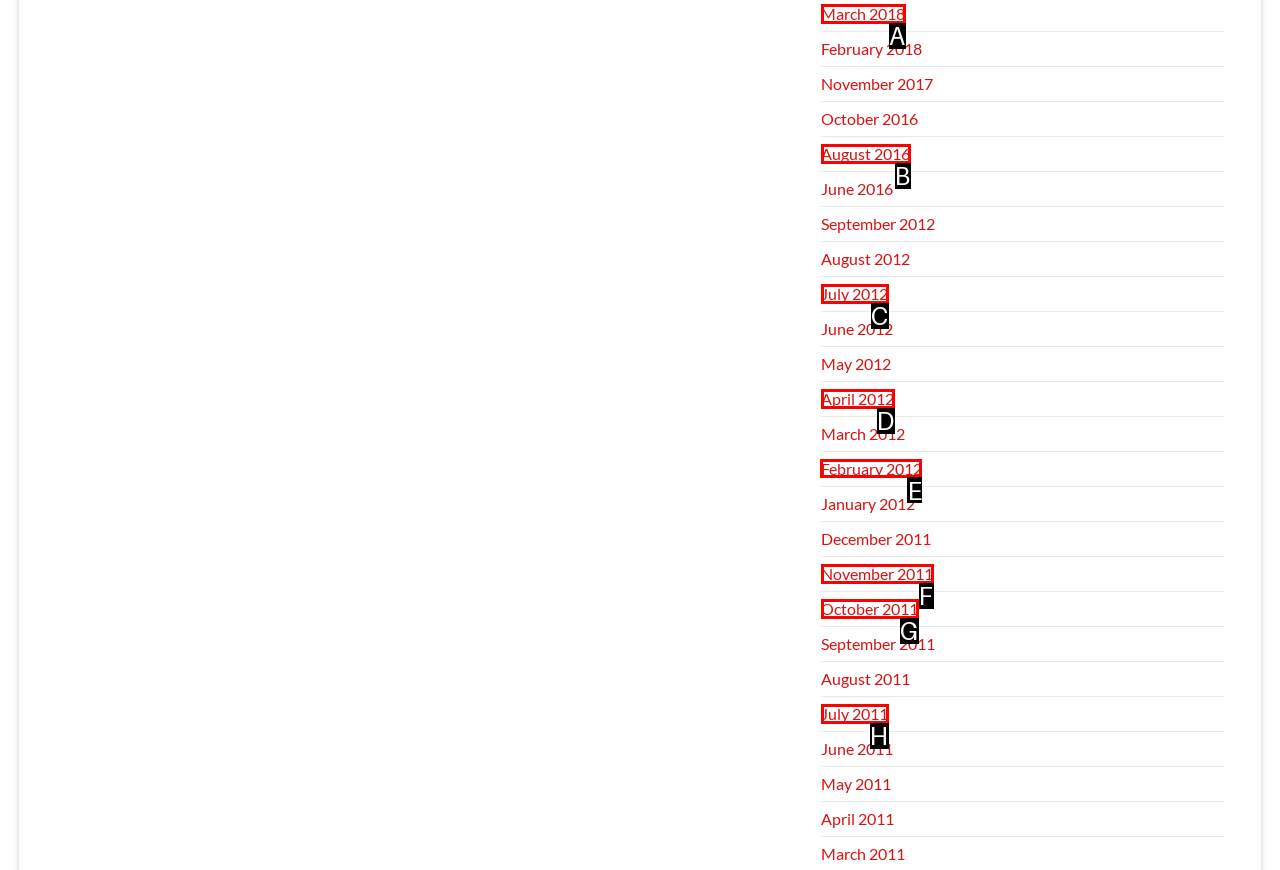Select the letter of the UI element you need to click to complete this task: view February 2012.

E